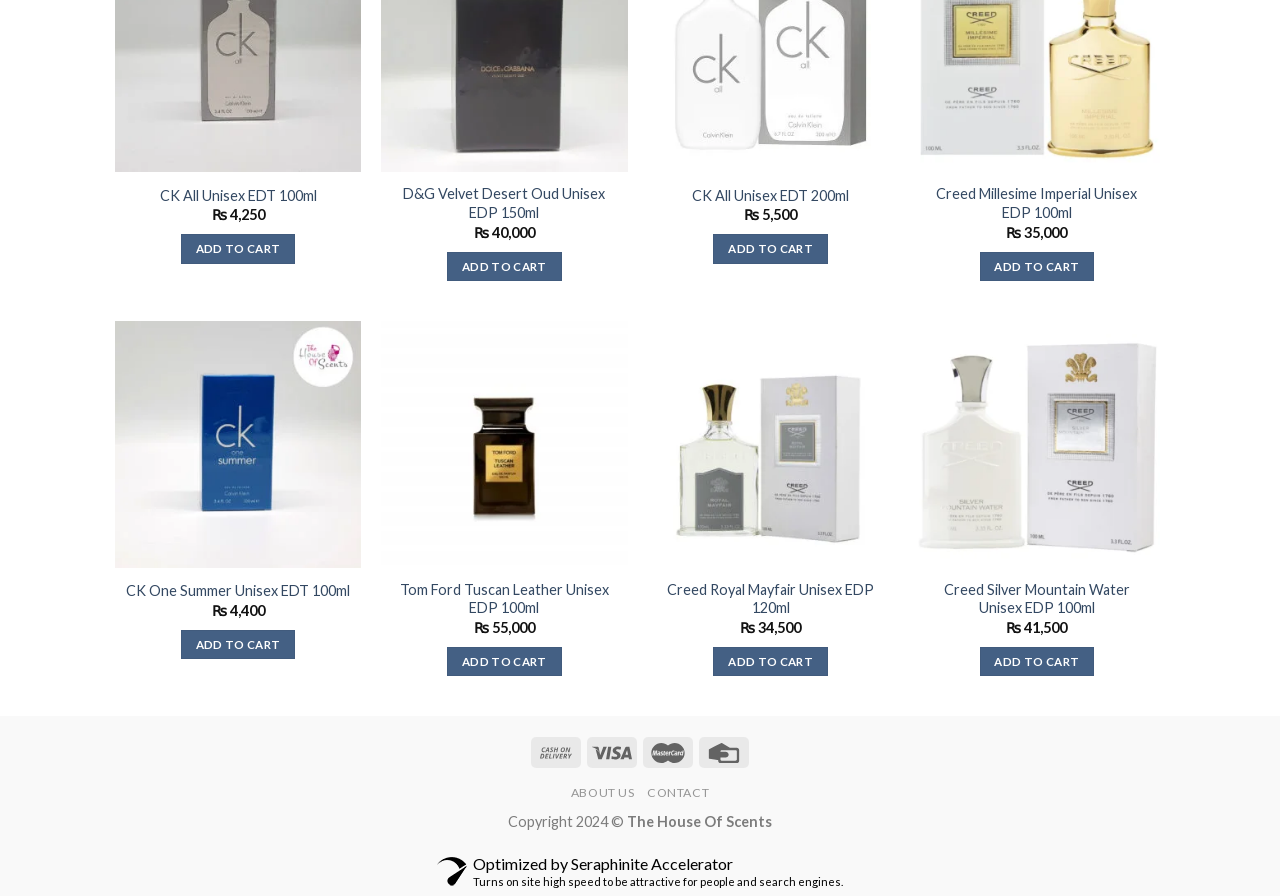Determine the bounding box coordinates of the clickable region to follow the instruction: "Go to ABOUT US page".

[0.446, 0.876, 0.496, 0.892]